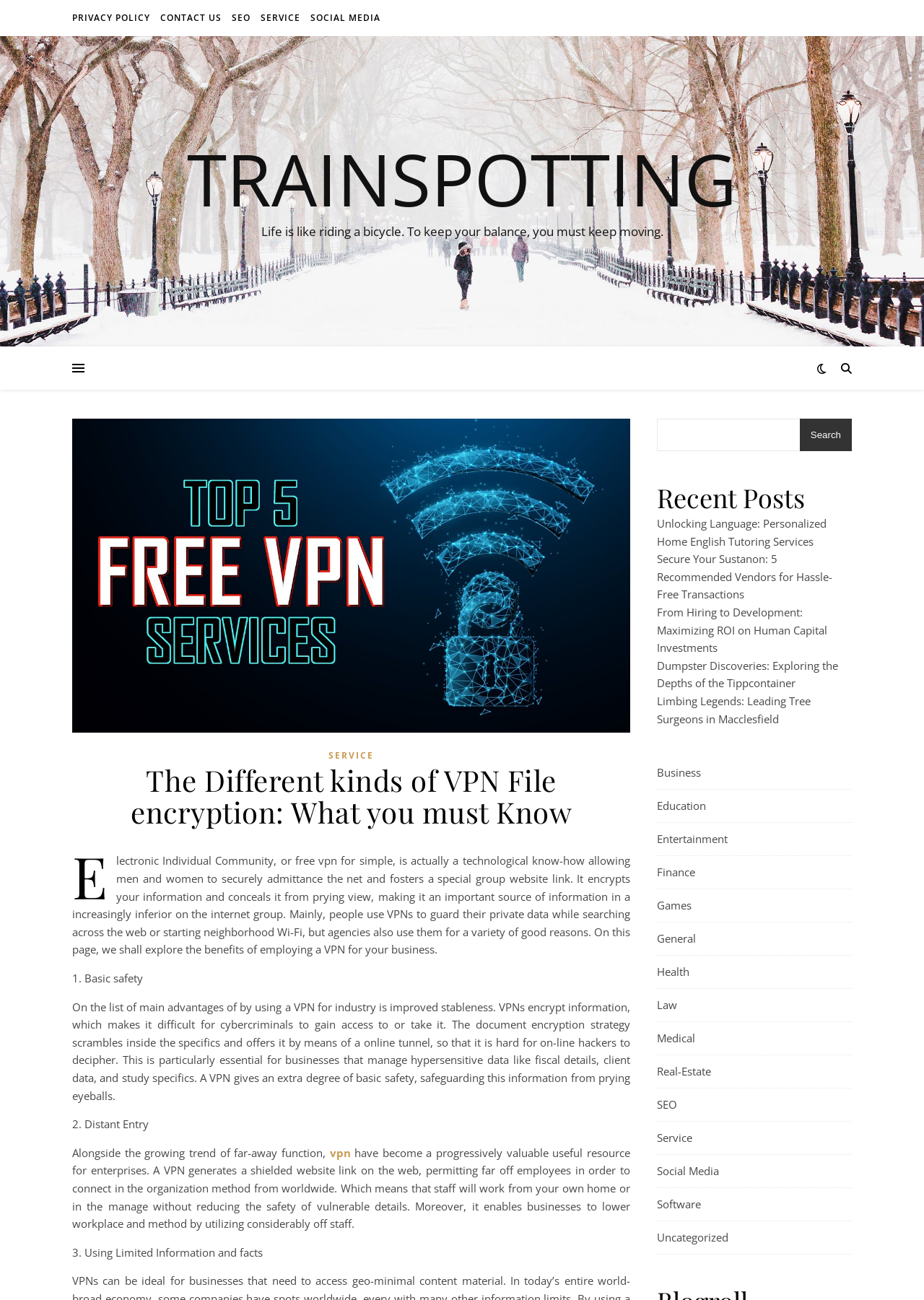Observe the image and answer the following question in detail: How many categories are listed in the webpage?

I counted the number of categories listed in the webpage, which are 'Business', 'Education', 'Entertainment', 'Finance', 'Games', 'General', 'Health', 'Law', 'Medical', 'Real-Estate', 'SEO', 'Service', 'Social Media', 'Software', and 'Uncategorized'. There are 15 categories listed in total.